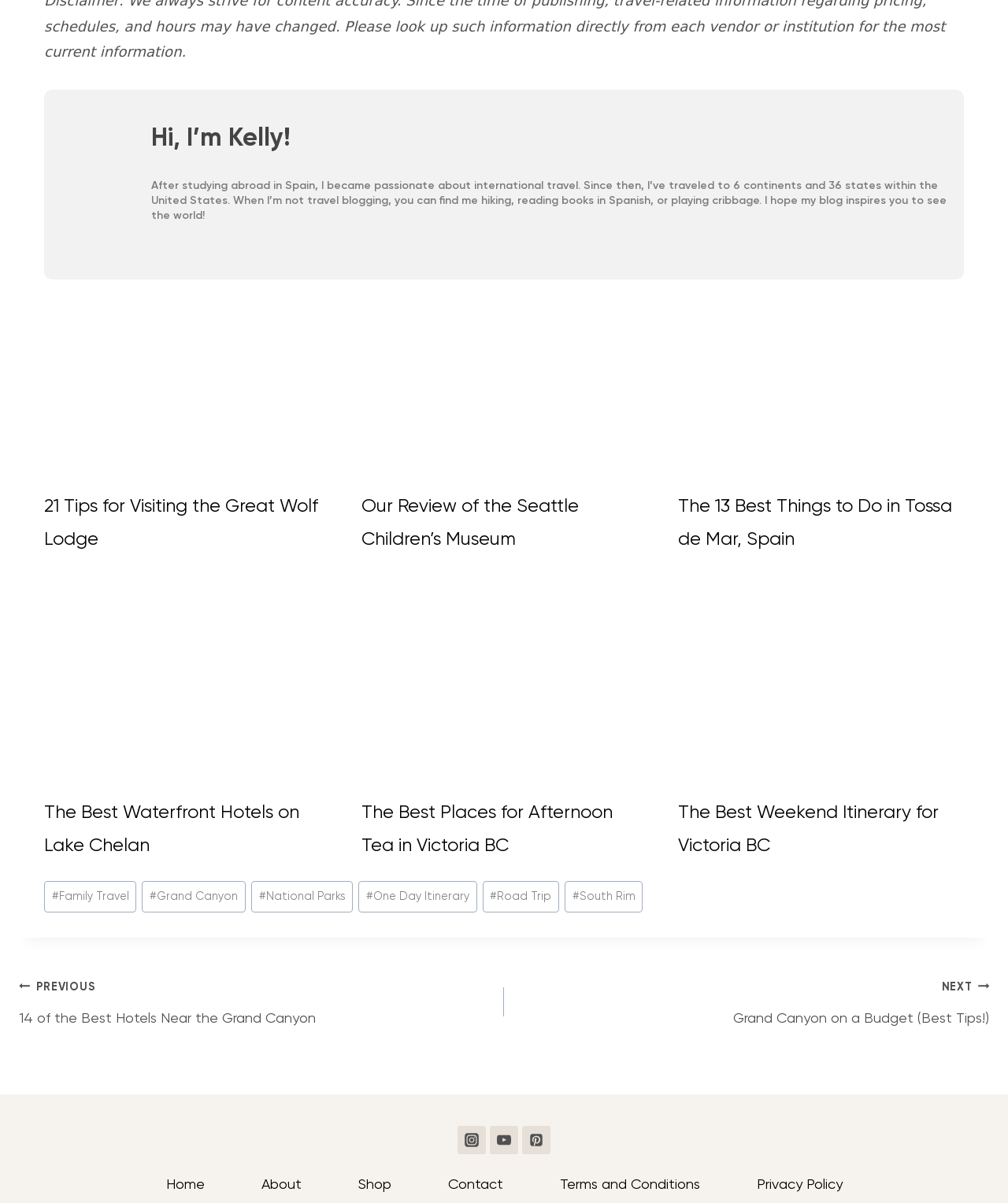Please give the bounding box coordinates of the area that should be clicked to fulfill the following instruction: "Check out the Instagram page". The coordinates should be in the format of four float numbers from 0 to 1, i.e., [left, top, right, bottom].

[0.454, 0.936, 0.482, 0.959]